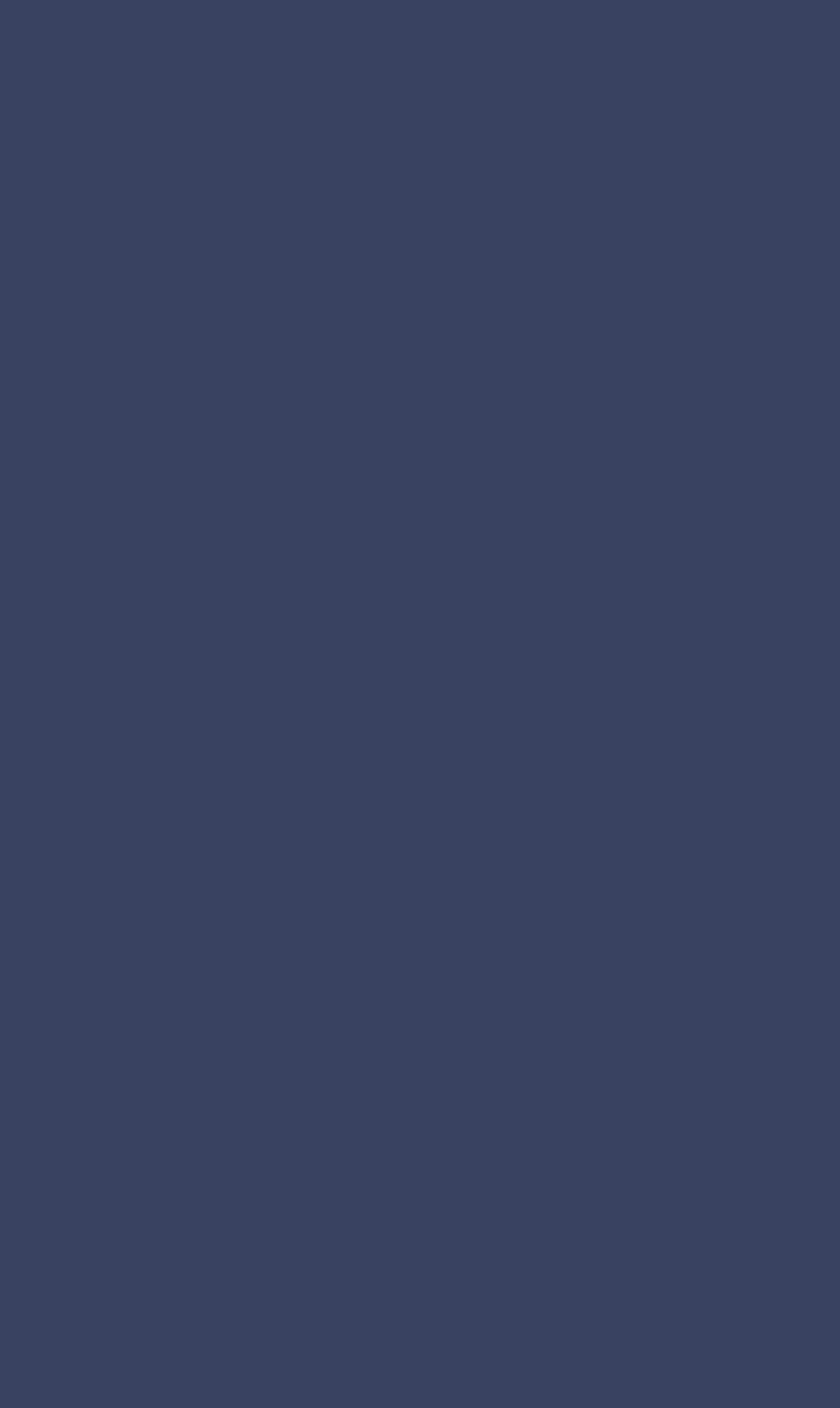Provide the bounding box coordinates of the HTML element described by the text: "Regulamin".

[0.05, 0.049, 0.224, 0.075]